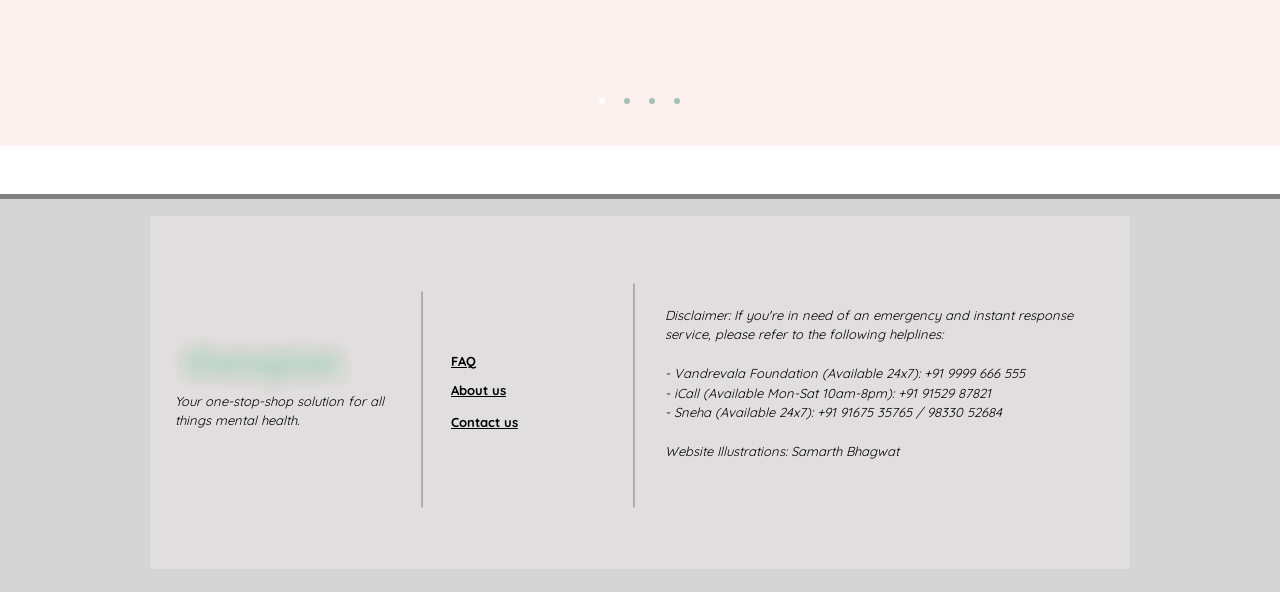What is the purpose of the 'Slides' navigation?
Provide an in-depth and detailed explanation in response to the question.

The 'Slides' navigation element contains links to 'Slide 1', 'Slide 2', 'Slide 3', and 'Slide 4', suggesting that it is used to navigate through slides, possibly containing information or resources related to mental health.